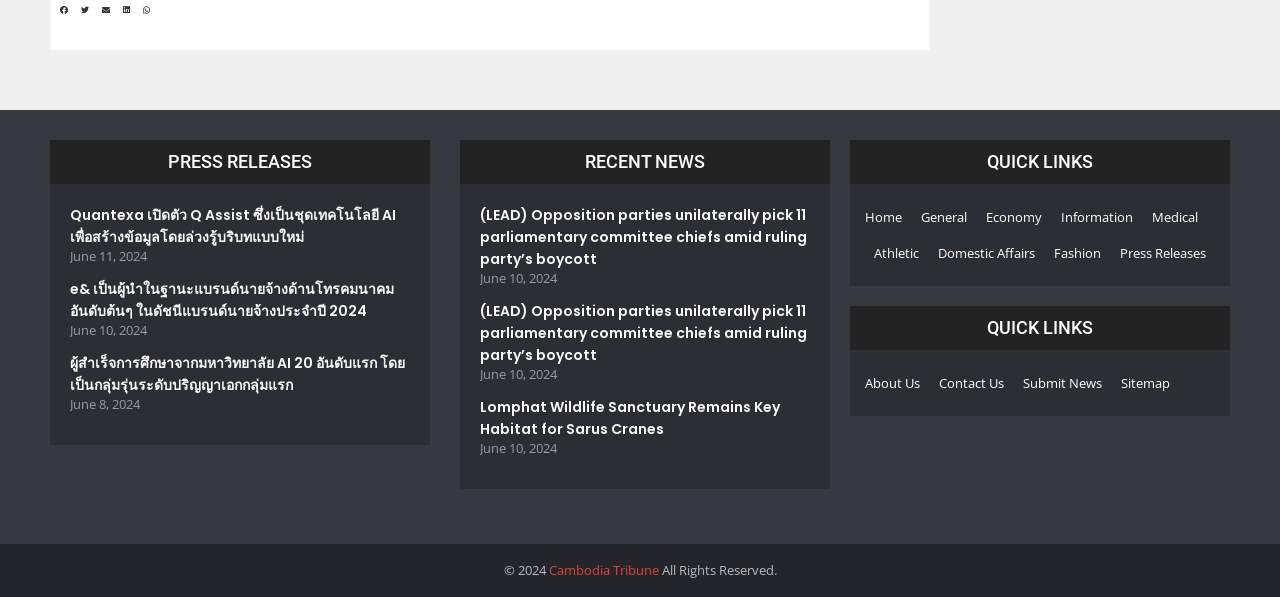Identify the bounding box coordinates of the clickable region required to complete the instruction: "Submit news". The coordinates should be given as four float numbers within the range of 0 and 1, i.e., [left, top, right, bottom].

[0.799, 0.611, 0.861, 0.671]